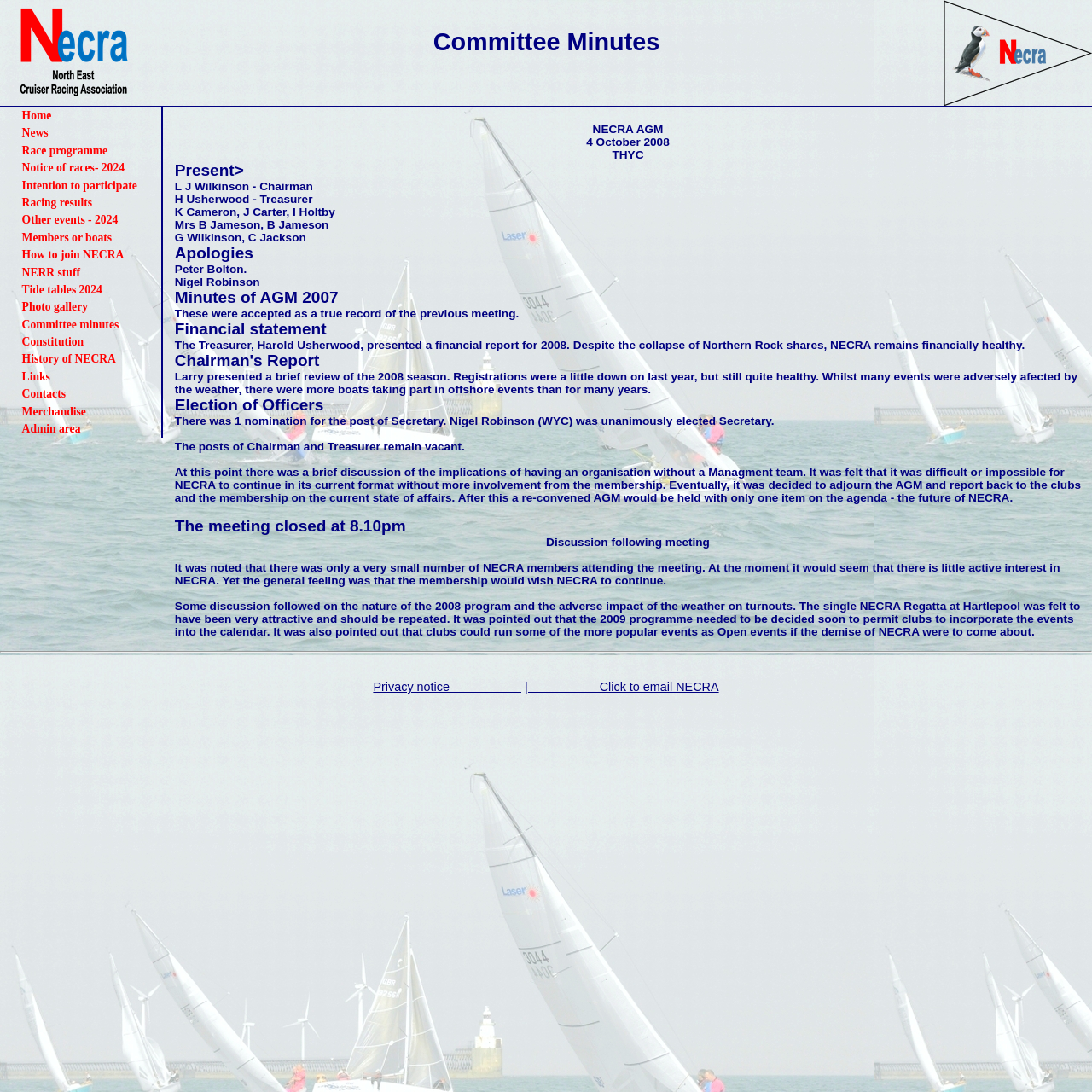What is the name of the committee?
Provide a well-explained and detailed answer to the question.

The name of the committee can be inferred from the heading 'Committee Minutes' and the various links and text throughout the webpage, which all refer to NECRA.